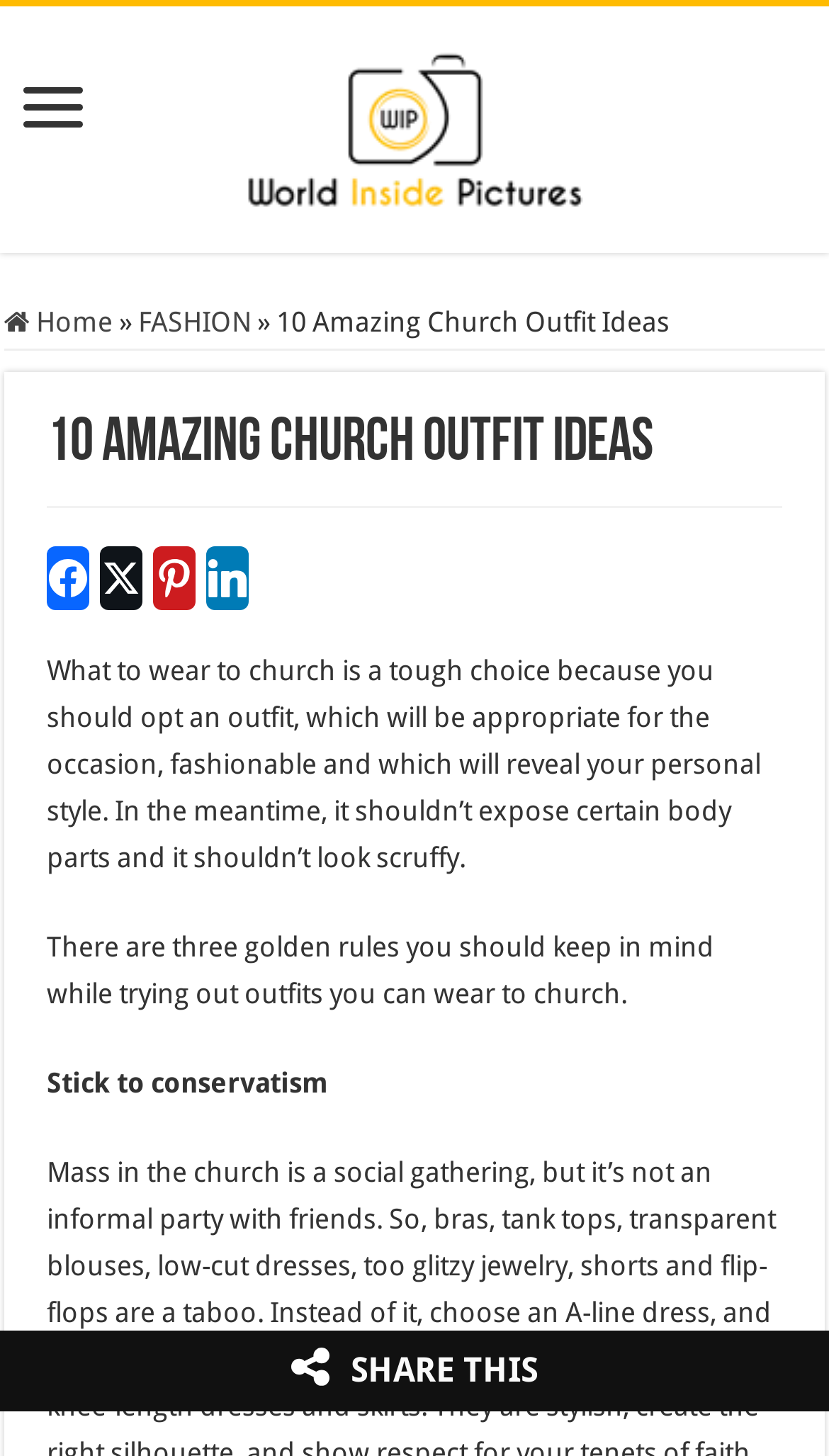What is the main topic of this webpage?
Provide a short answer using one word or a brief phrase based on the image.

Church outfit ideas